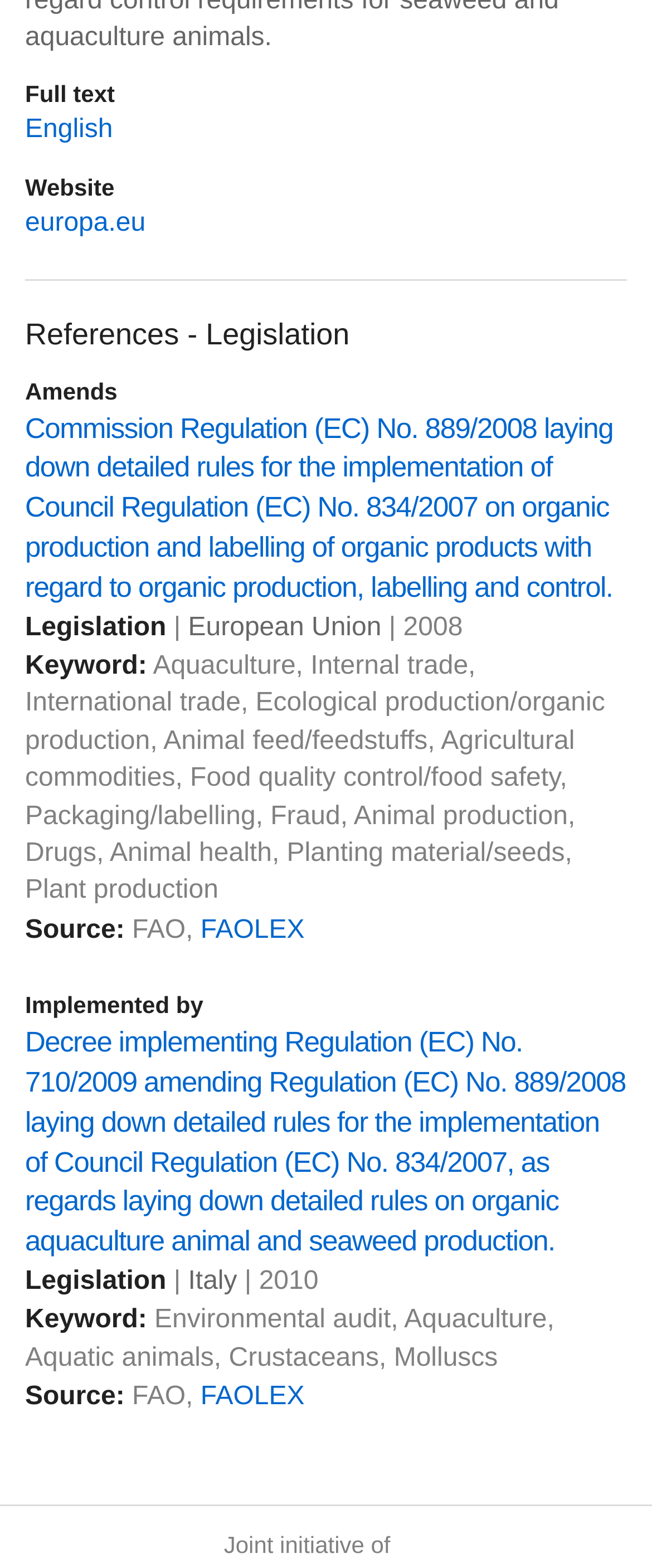What is the country/territory mentioned in the second legislation reference? Look at the image and give a one-word or short phrase answer.

Italy